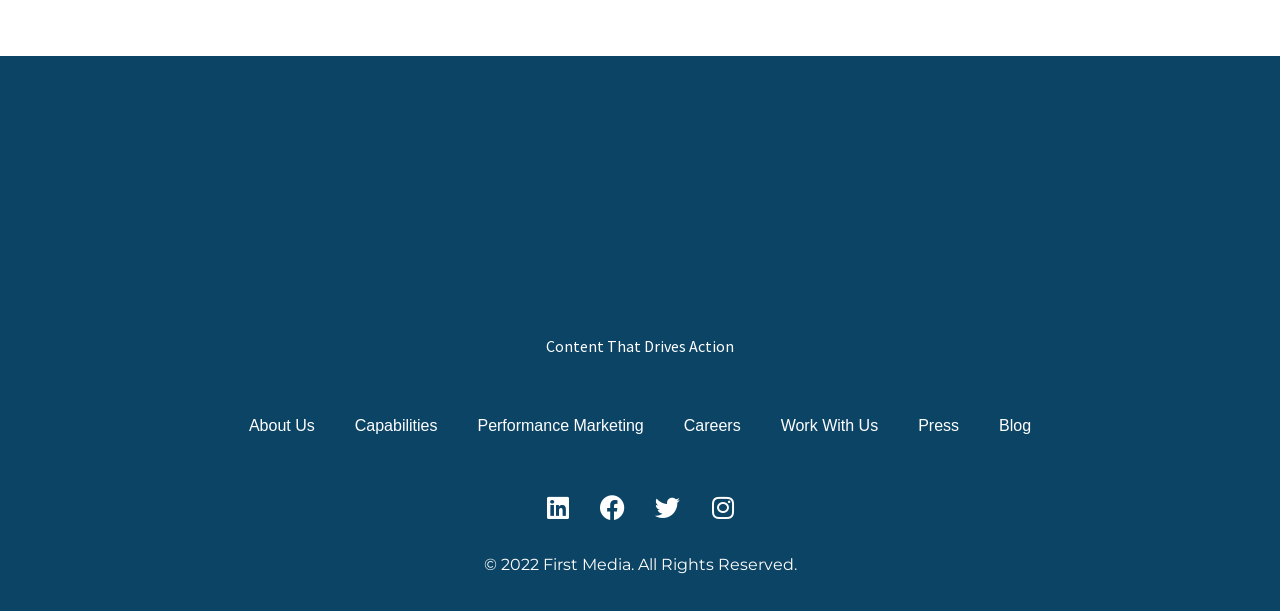How many main navigation links are there?
From the image, provide a succinct answer in one word or a short phrase.

6